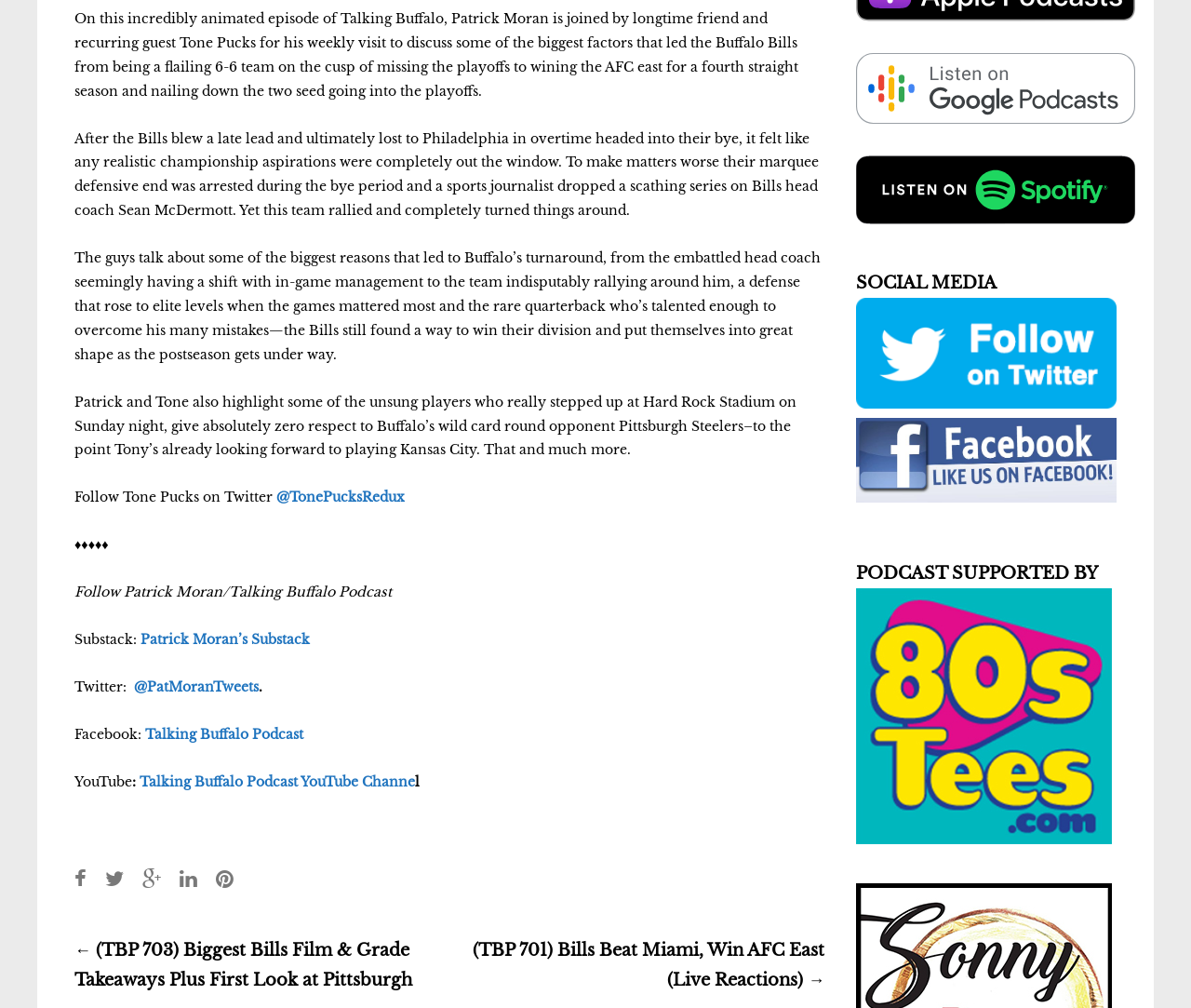Answer the question briefly using a single word or phrase: 
What is the symbol used to represent YouTube?

uf09a